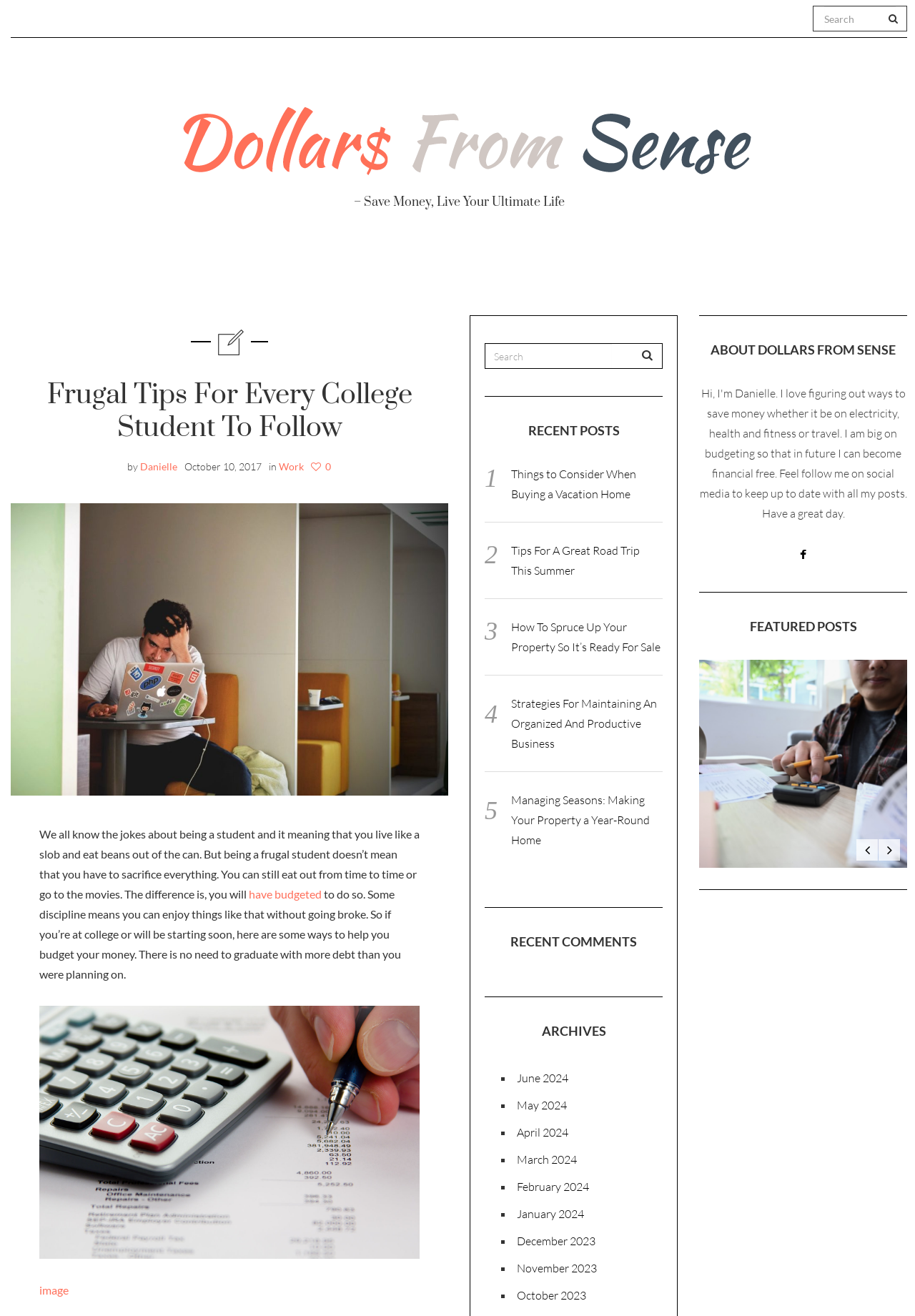Highlight the bounding box coordinates of the element that should be clicked to carry out the following instruction: "Click the 'Home' link in the navigation". The coordinates must be given as four float numbers ranging from 0 to 1, i.e., [left, top, right, bottom].

None